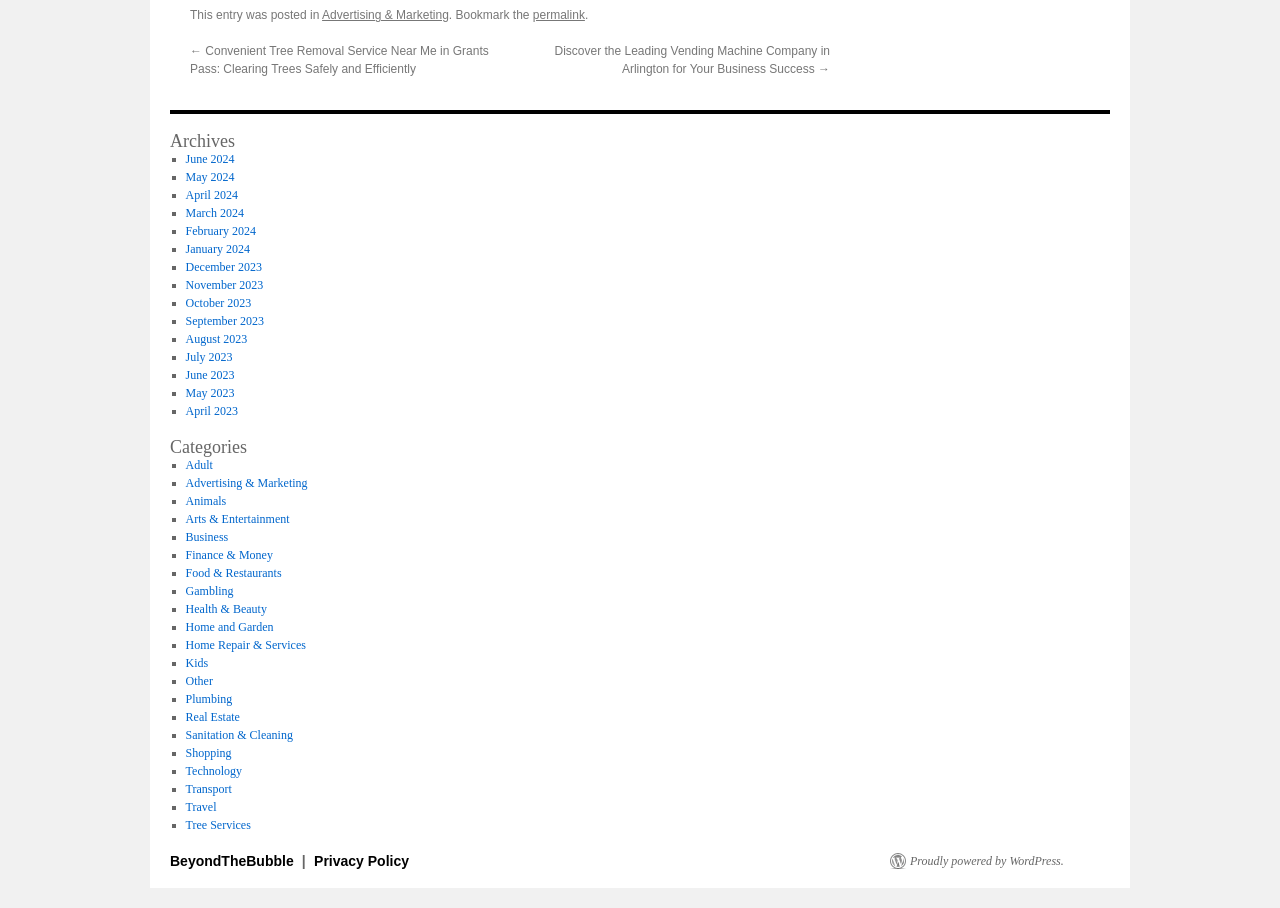Find the bounding box coordinates of the area to click in order to follow the instruction: "Discover the Leading Vending Machine Company in Arlington for Your Business Success".

[0.433, 0.048, 0.648, 0.084]